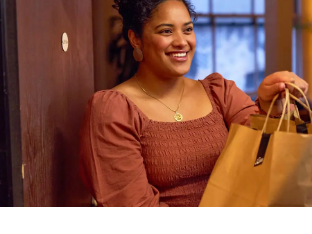Using a single word or phrase, answer the following question: 
What is the color of the woman's top?

Rust-colored